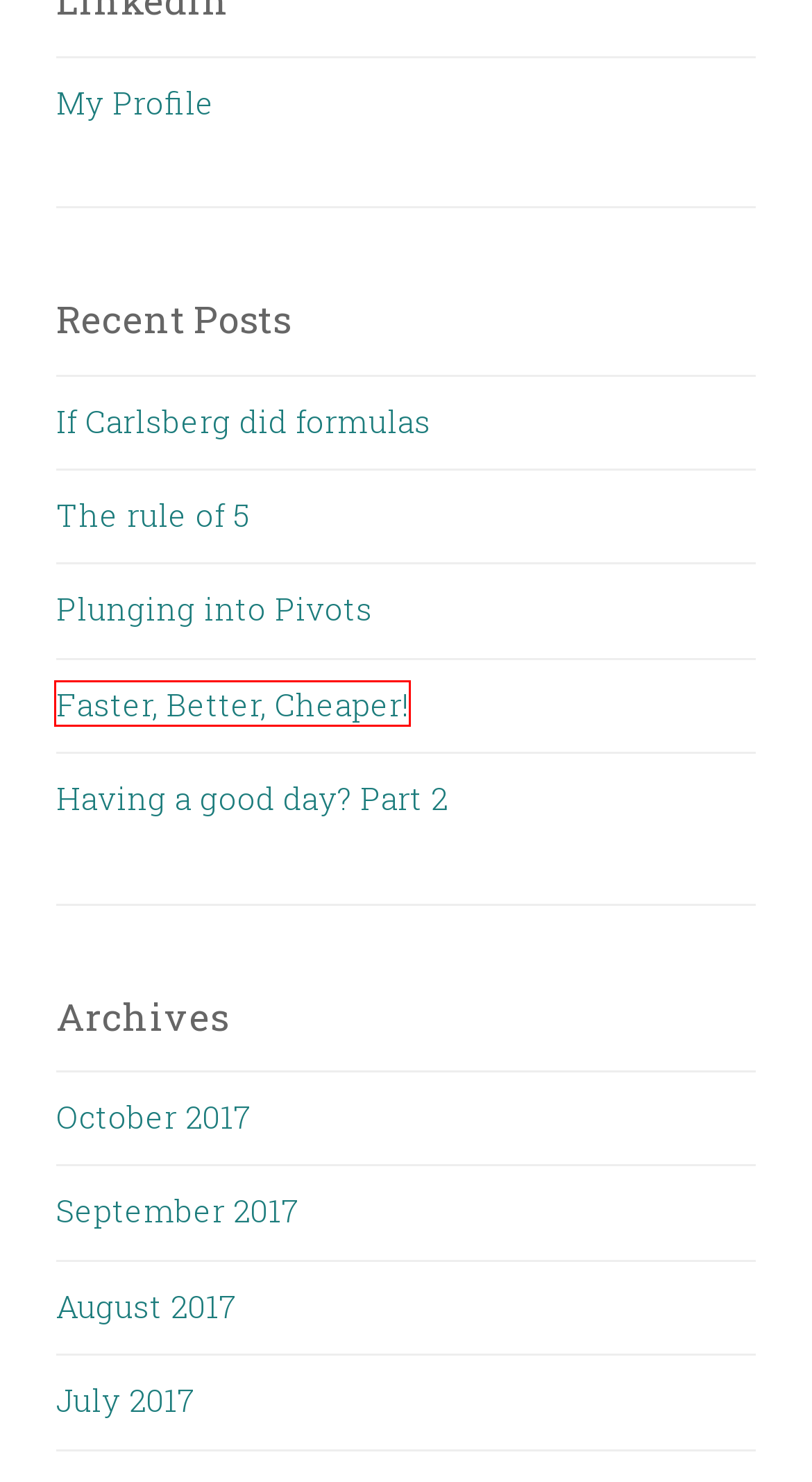View the screenshot of the webpage containing a red bounding box around a UI element. Select the most fitting webpage description for the new page shown after the element in the red bounding box is clicked. Here are the candidates:
A. If Carlsberg did formulas | Chewing Data
B. Plunging into Pivots | Chewing Data
C. October | 2017 | Chewing Data
D. August | 2017 | Chewing Data
E. Having a good day? Part 2 | Chewing Data
F. Faster, Better, Cheaper! | Chewing Data
G. September | 2017 | Chewing Data
H. The rule of 5 | Chewing Data

F